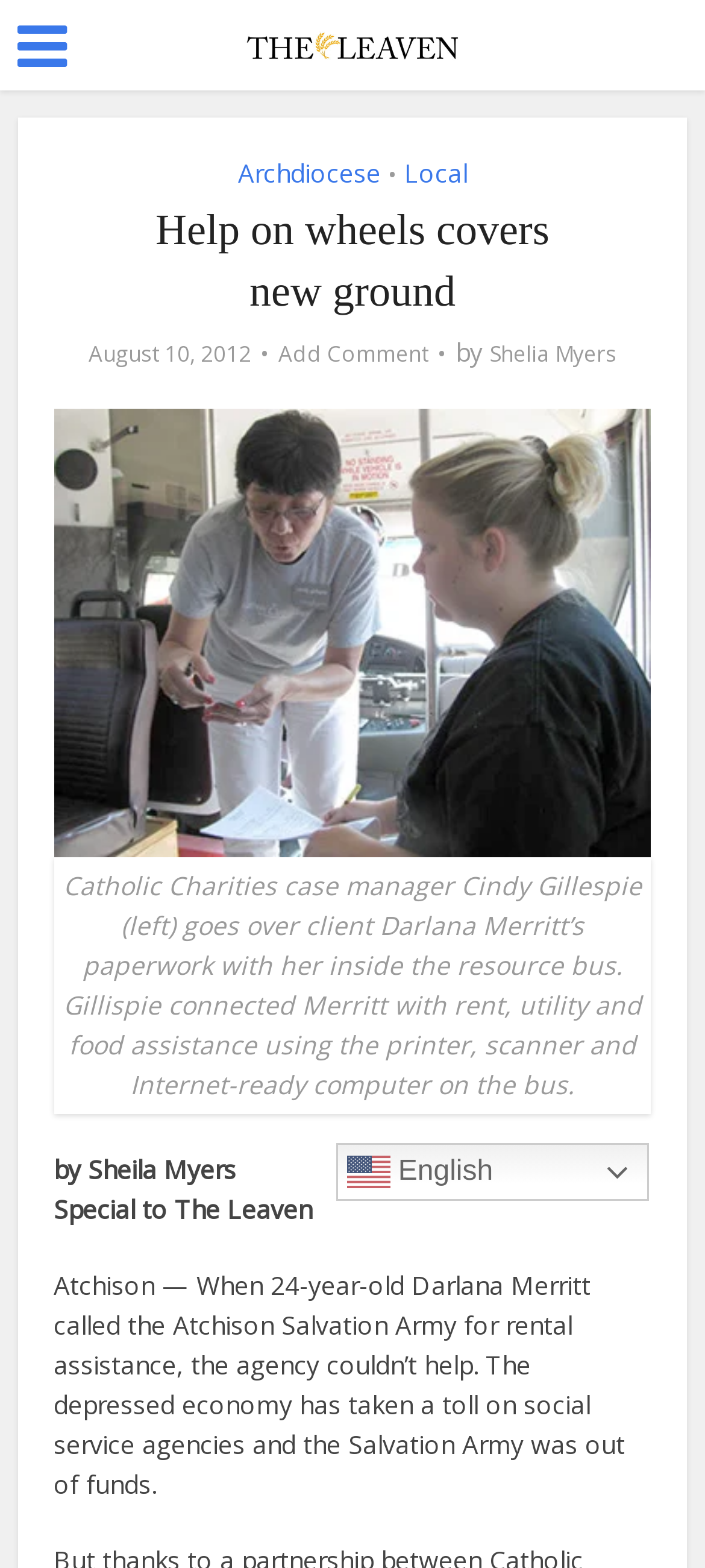What is the name of the organization that Darlana Merritt contacted for rental assistance?
Please ensure your answer to the question is detailed and covers all necessary aspects.

I found the answer by reading the text of the article, which mentions that Darlana Merritt contacted the Atchison Salvation Army for rental assistance.